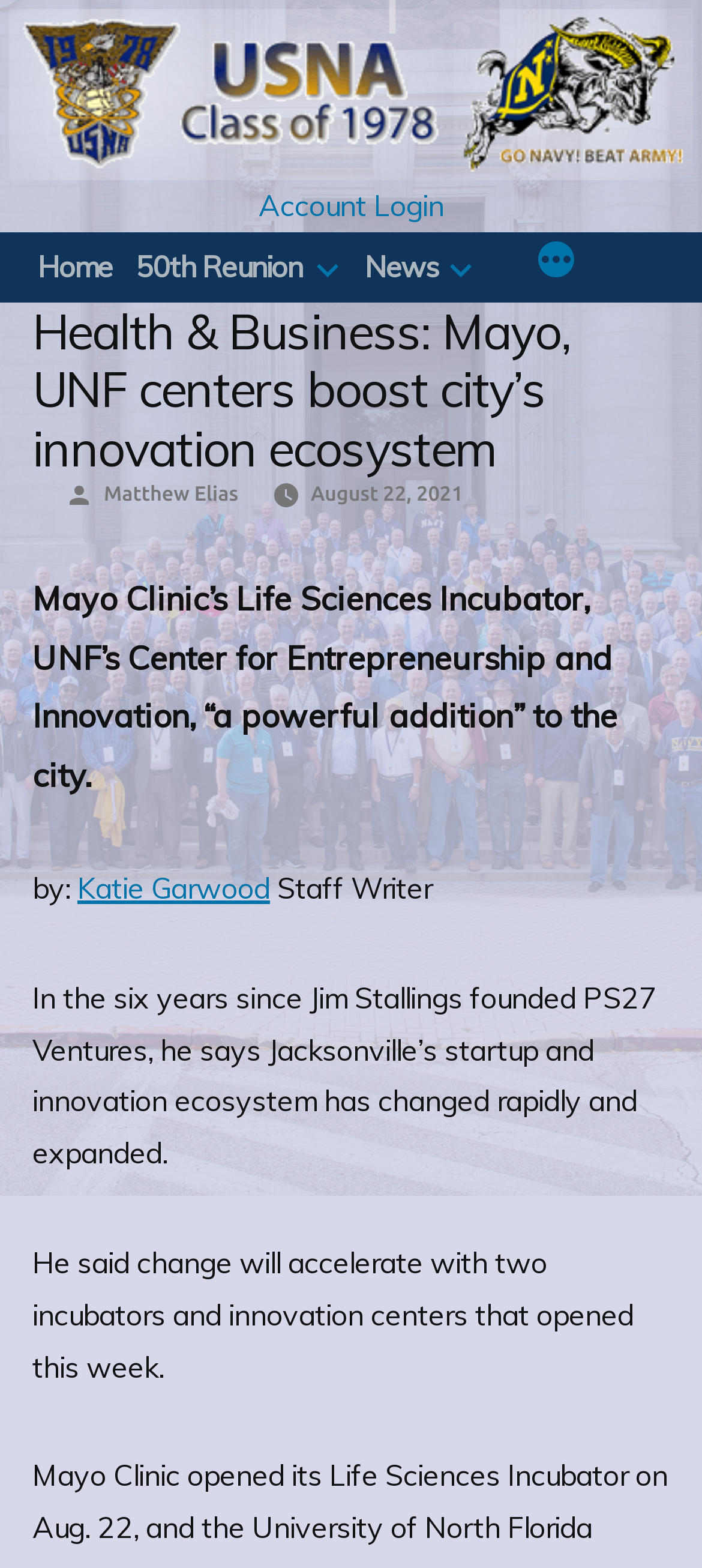What is the title or heading displayed on the webpage?

Health & Business: Mayo, UNF centers boost city’s innovation ecosystem